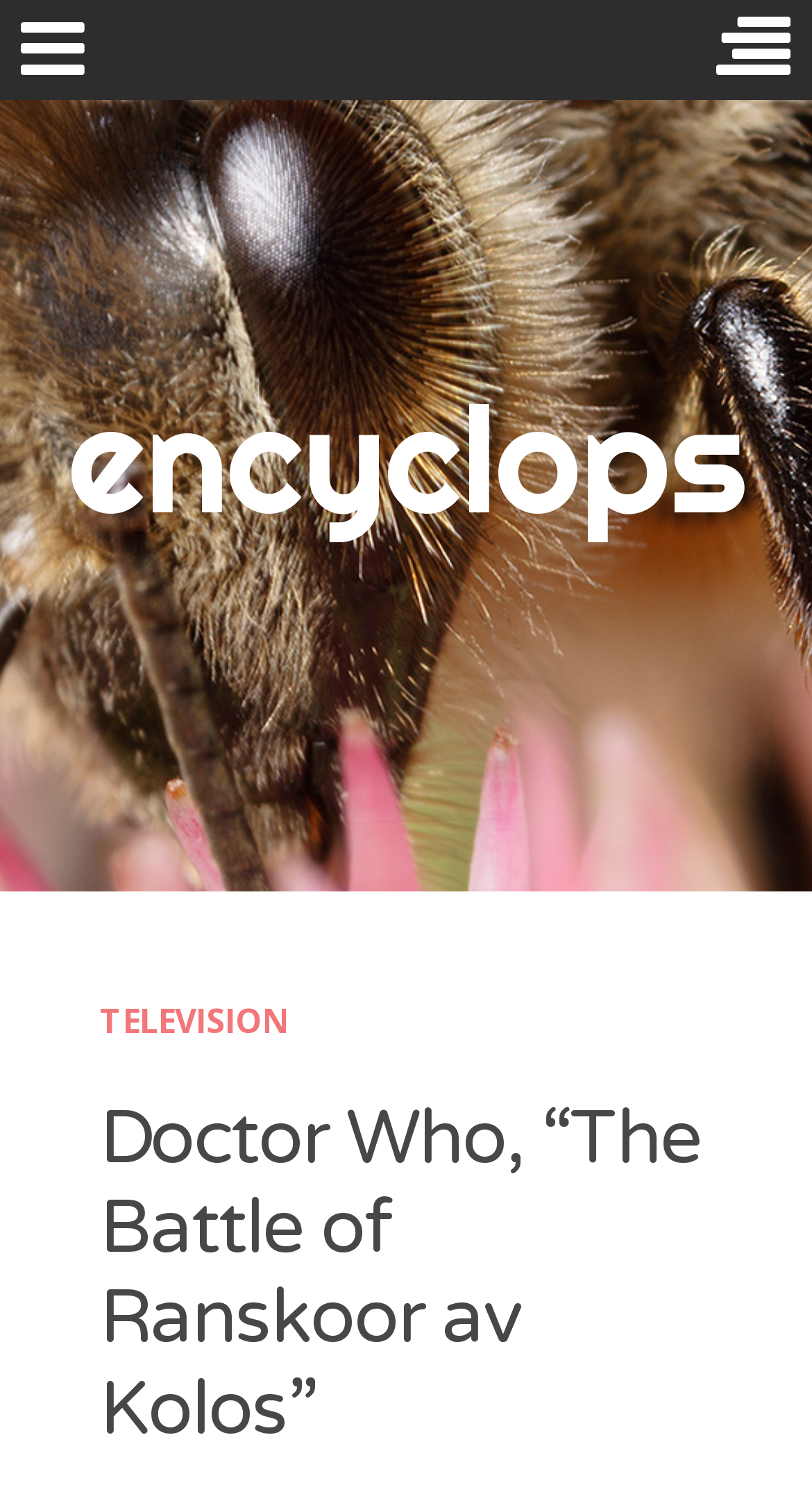Provide the bounding box coordinates of the area you need to click to execute the following instruction: "Read about Doctor Who, “The Battle of Ranskoor av Kolos”".

[0.082, 0.588, 0.879, 0.614]